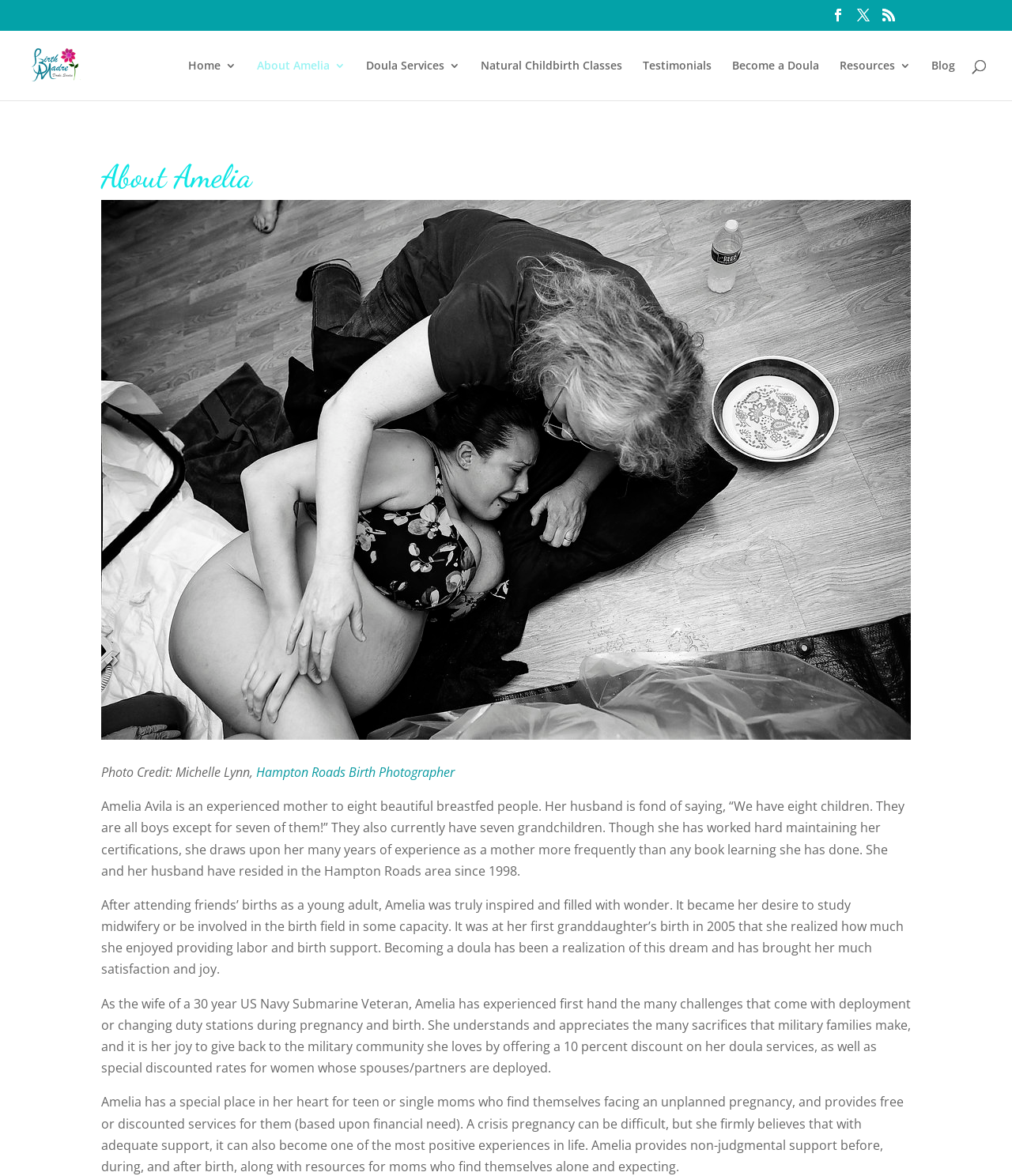Using details from the image, please answer the following question comprehensively:
What is Amelia's profession?

Based on the webpage content, Amelia is a birth doula, which is evident from the text 'Amelia has served Hampton Roads since 2006, is a DONA and Mercy in Action certified birth doula...' and her services mentioned on the webpage.